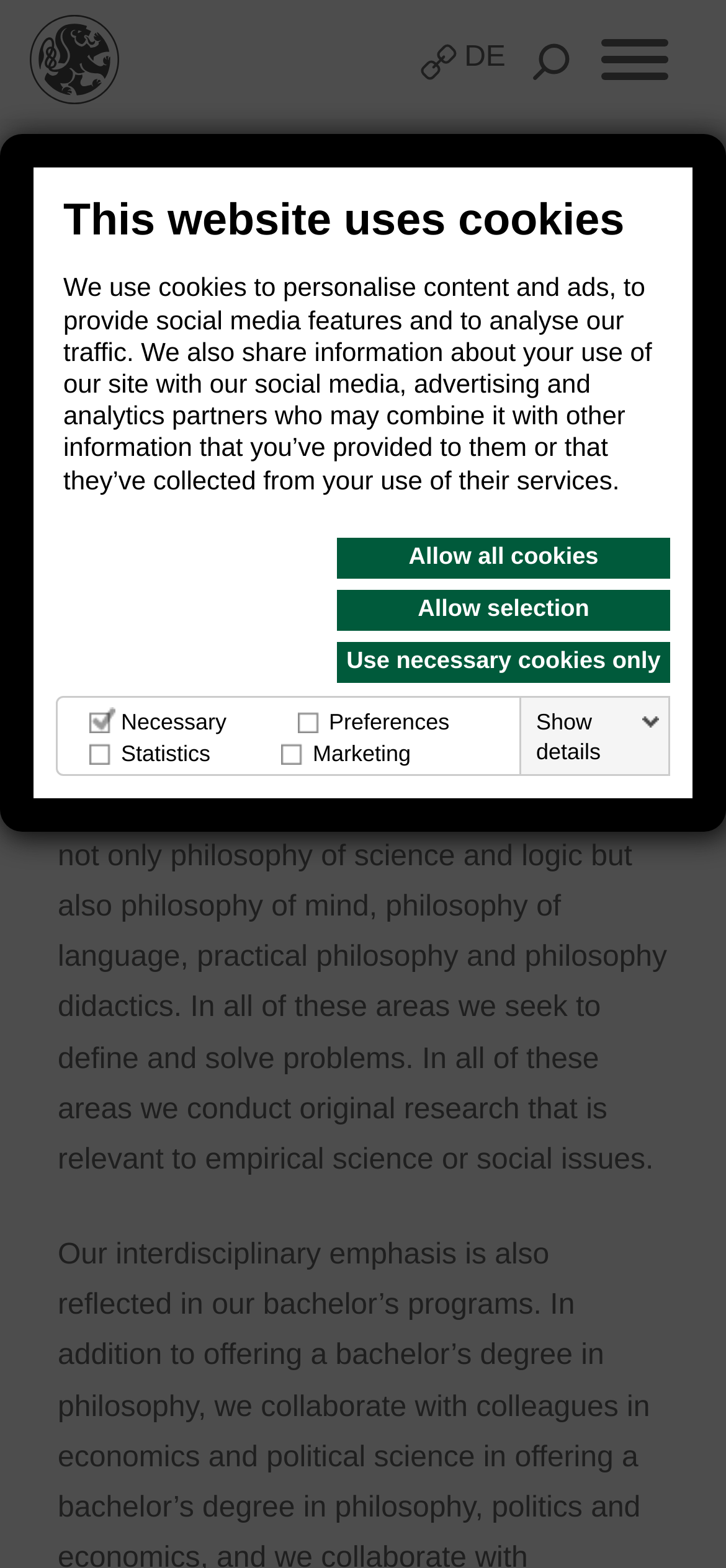What is the name of the university?
Can you provide an in-depth and detailed response to the question?

I found the answer by looking at the top-left corner of the webpage, where the university's logo and name are displayed.